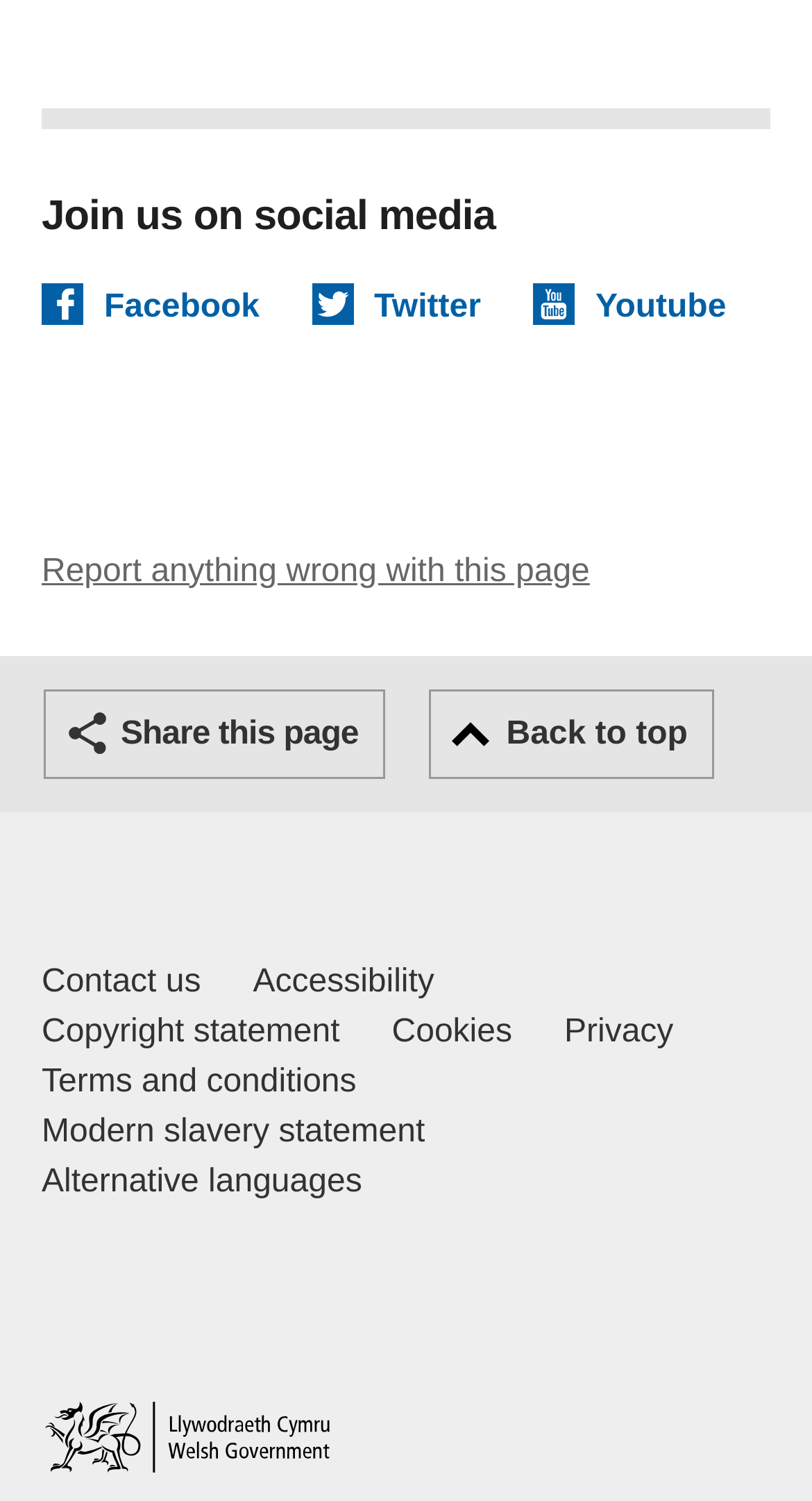Highlight the bounding box coordinates of the element that should be clicked to carry out the following instruction: "Report anything wrong with this page". The coordinates must be given as four float numbers ranging from 0 to 1, i.e., [left, top, right, bottom].

[0.051, 0.369, 0.726, 0.392]